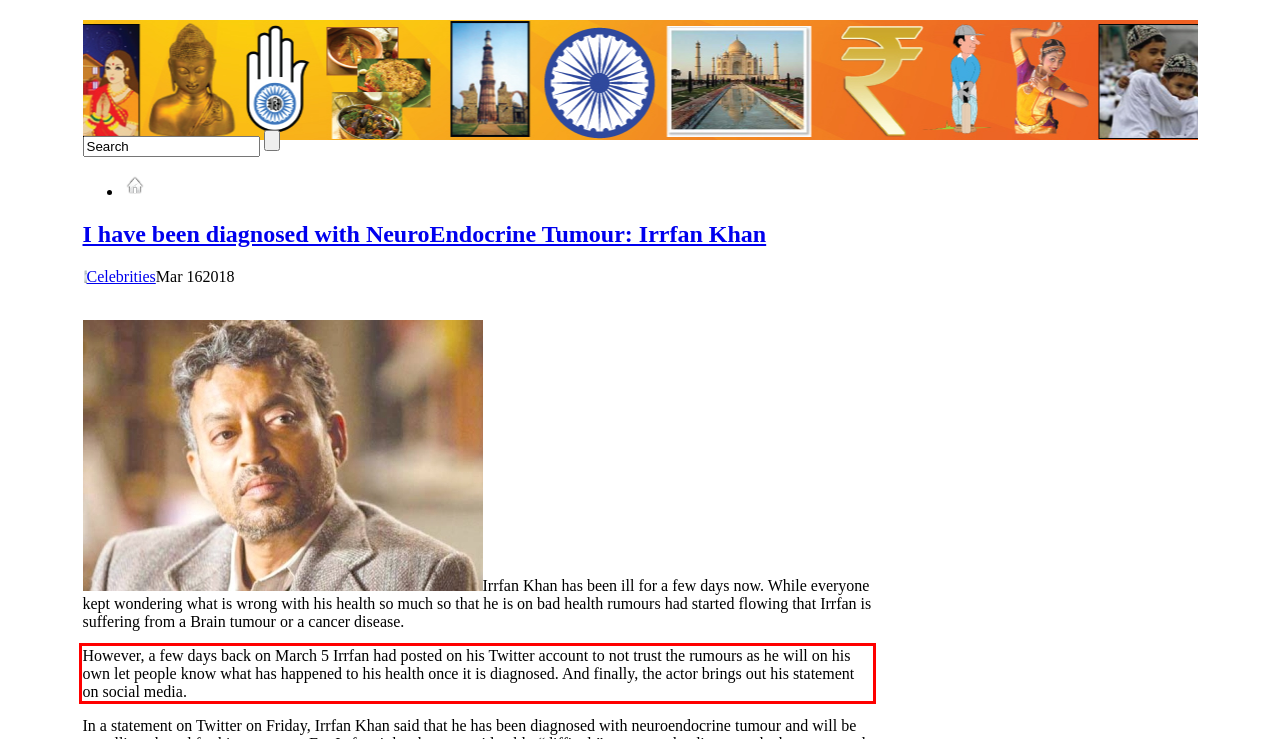Please analyze the screenshot of a webpage and extract the text content within the red bounding box using OCR.

However, a few days back on March 5 Irrfan had posted on his Twitter account to not trust the rumours as he will on his own let people know what has happened to his health once it is diagnosed. And finally, the actor brings out his statement on social media.